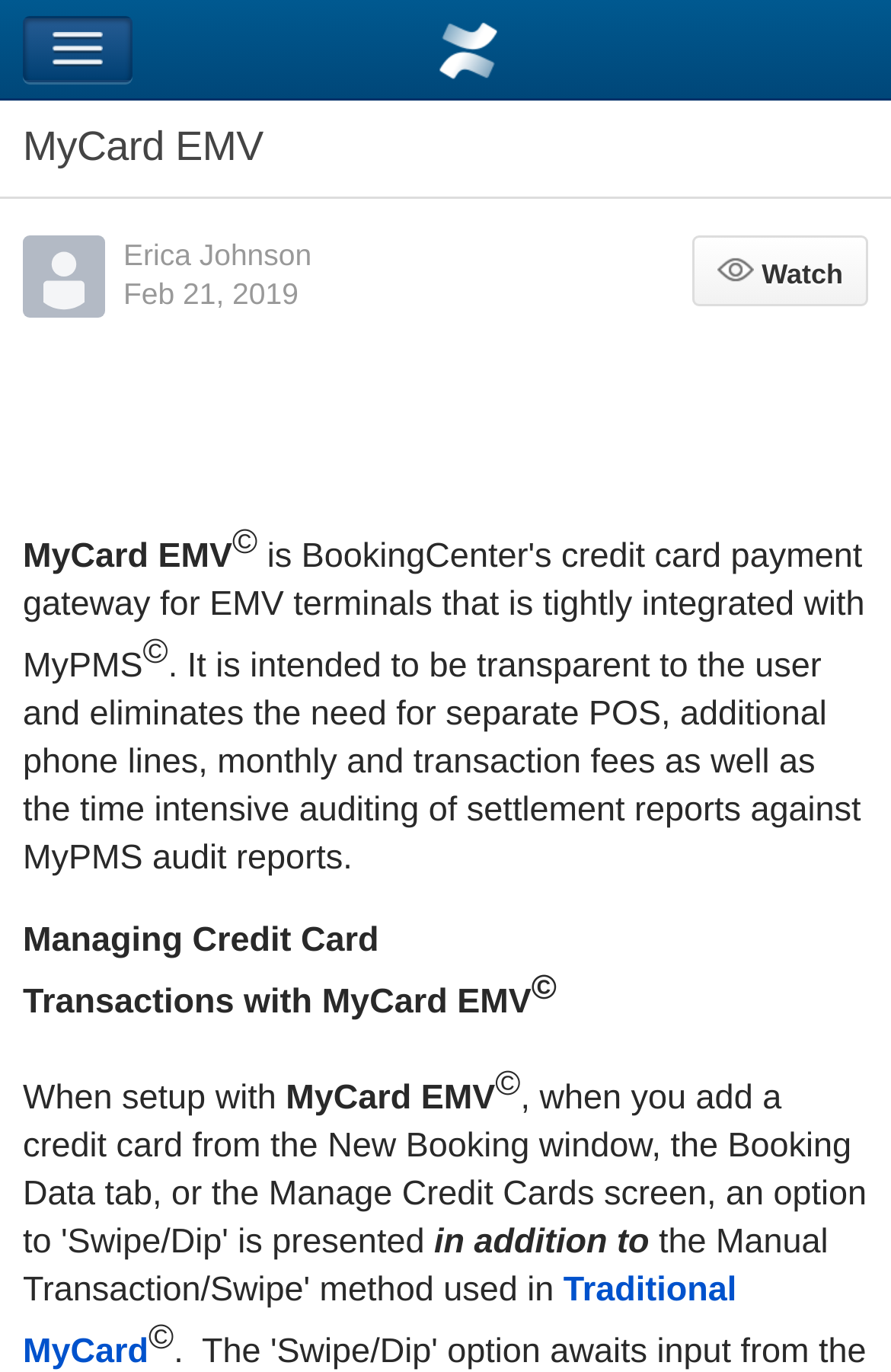What is the name of the related product?
Ensure your answer is thorough and detailed.

The name of the related product can be found by looking at the link element with the text 'Traditional MyCard' which is located at the bottom of the page.